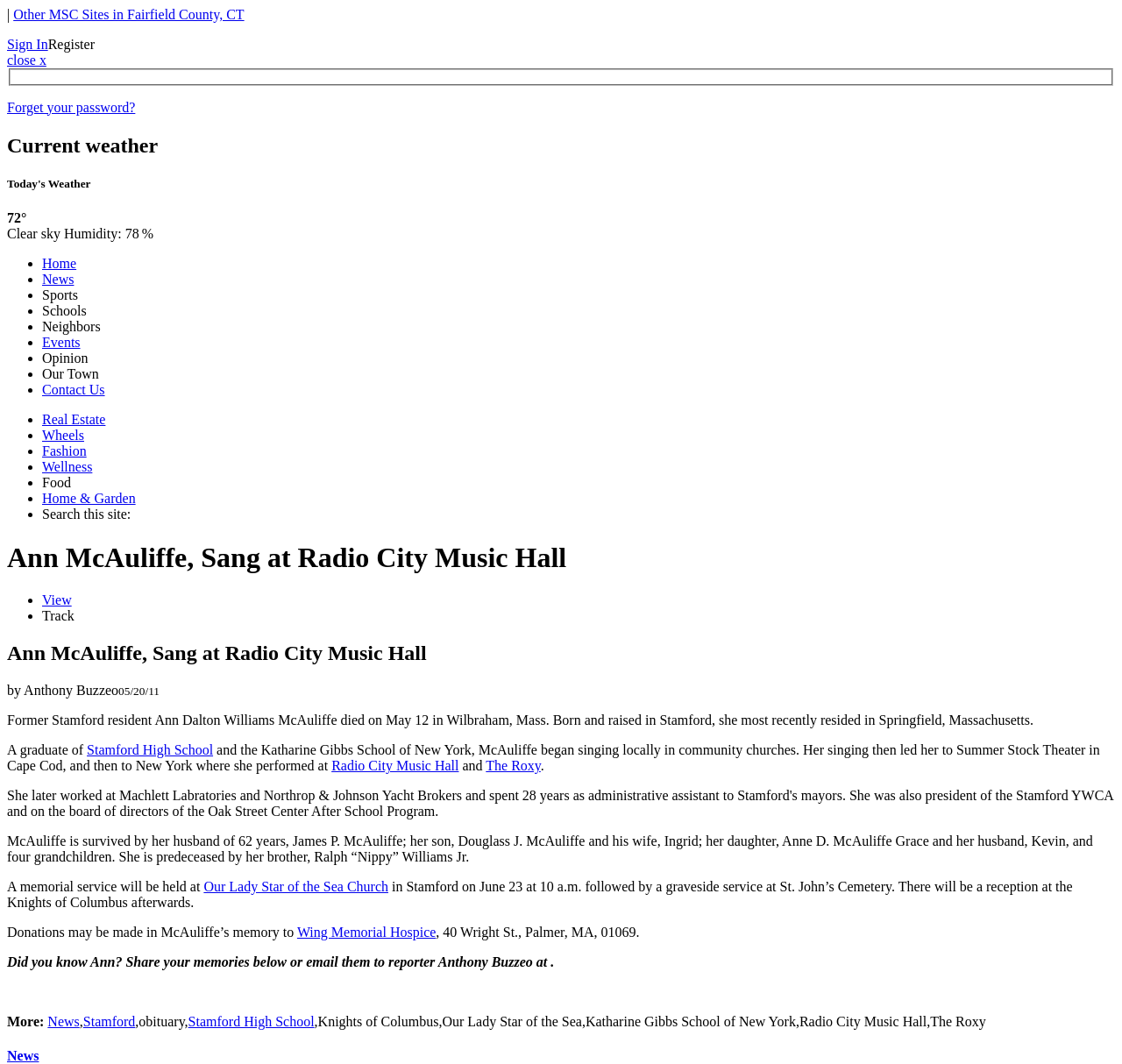Locate the bounding box coordinates of the element that should be clicked to execute the following instruction: "View".

[0.038, 0.557, 0.064, 0.571]